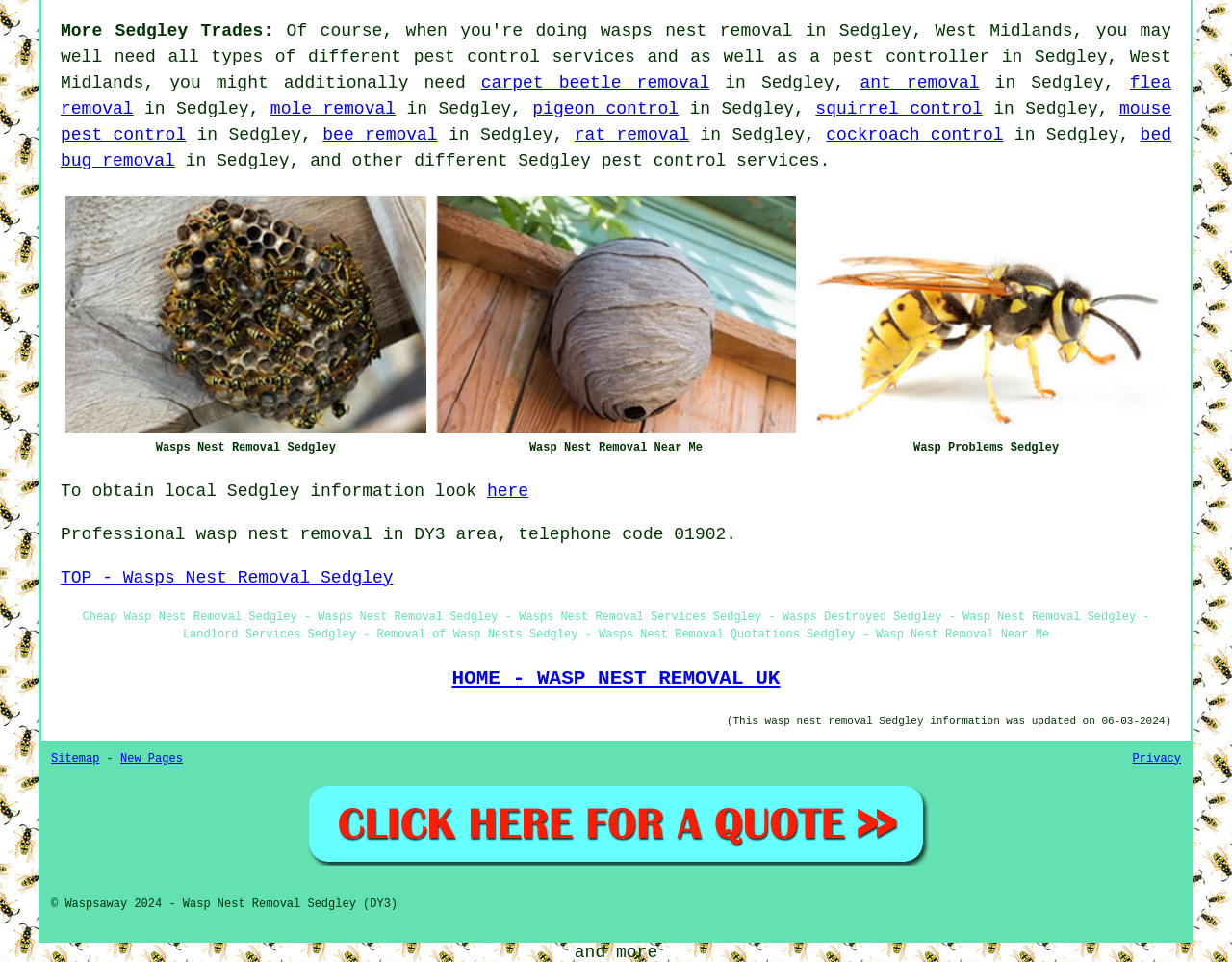What is the telephone code for Sedgley?
Can you provide a detailed and comprehensive answer to the question?

I found the telephone code for Sedgley by looking at the text 'Professional wasp nest removal in DY3 area, telephone code 01902.' This text provides the telephone code for Sedgley, which is 01902.